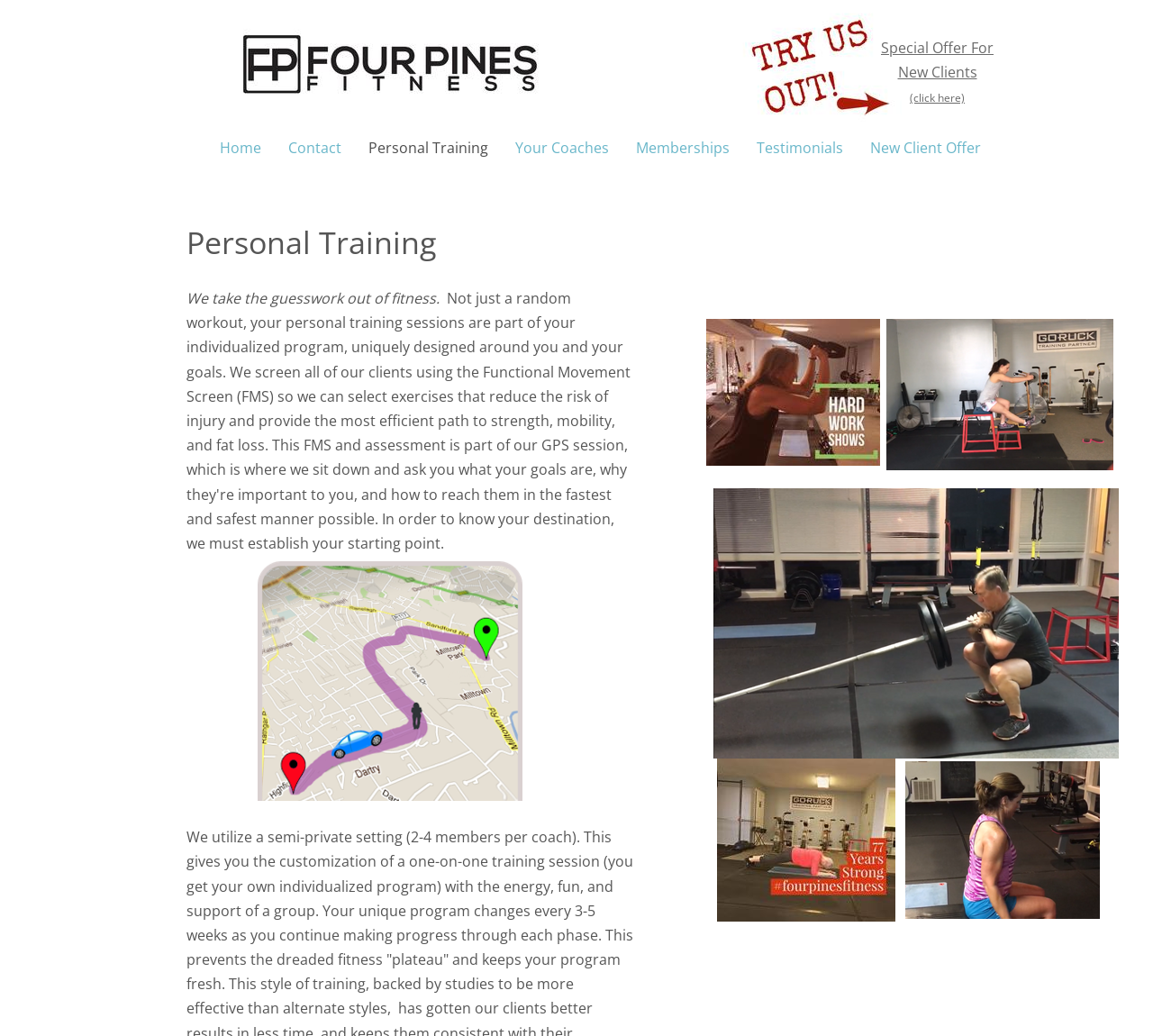Kindly determine the bounding box coordinates for the clickable area to achieve the given instruction: "Check out New Client Offer".

[0.743, 0.131, 0.863, 0.155]